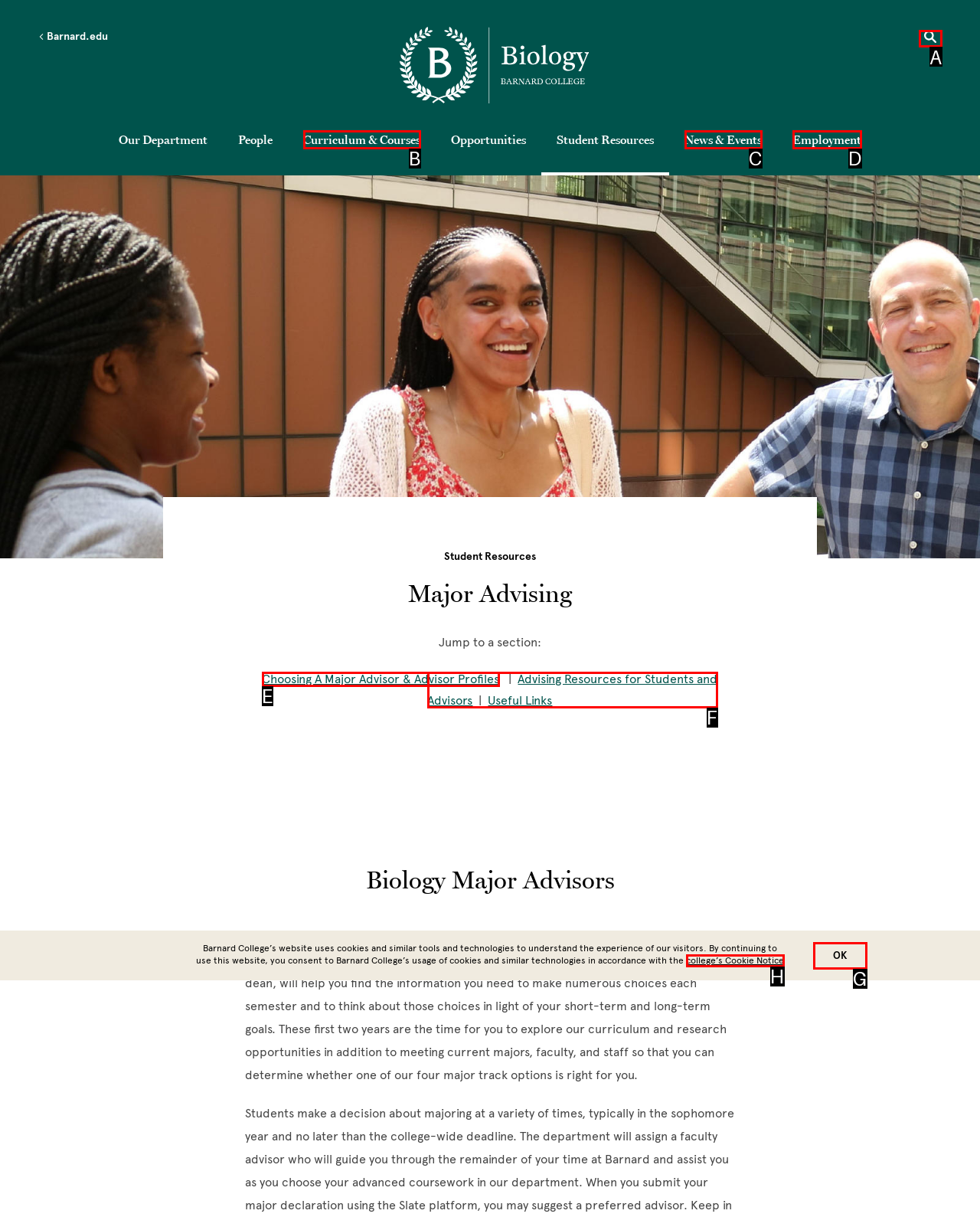Which lettered option should be clicked to achieve the task: Open Search? Choose from the given choices.

A